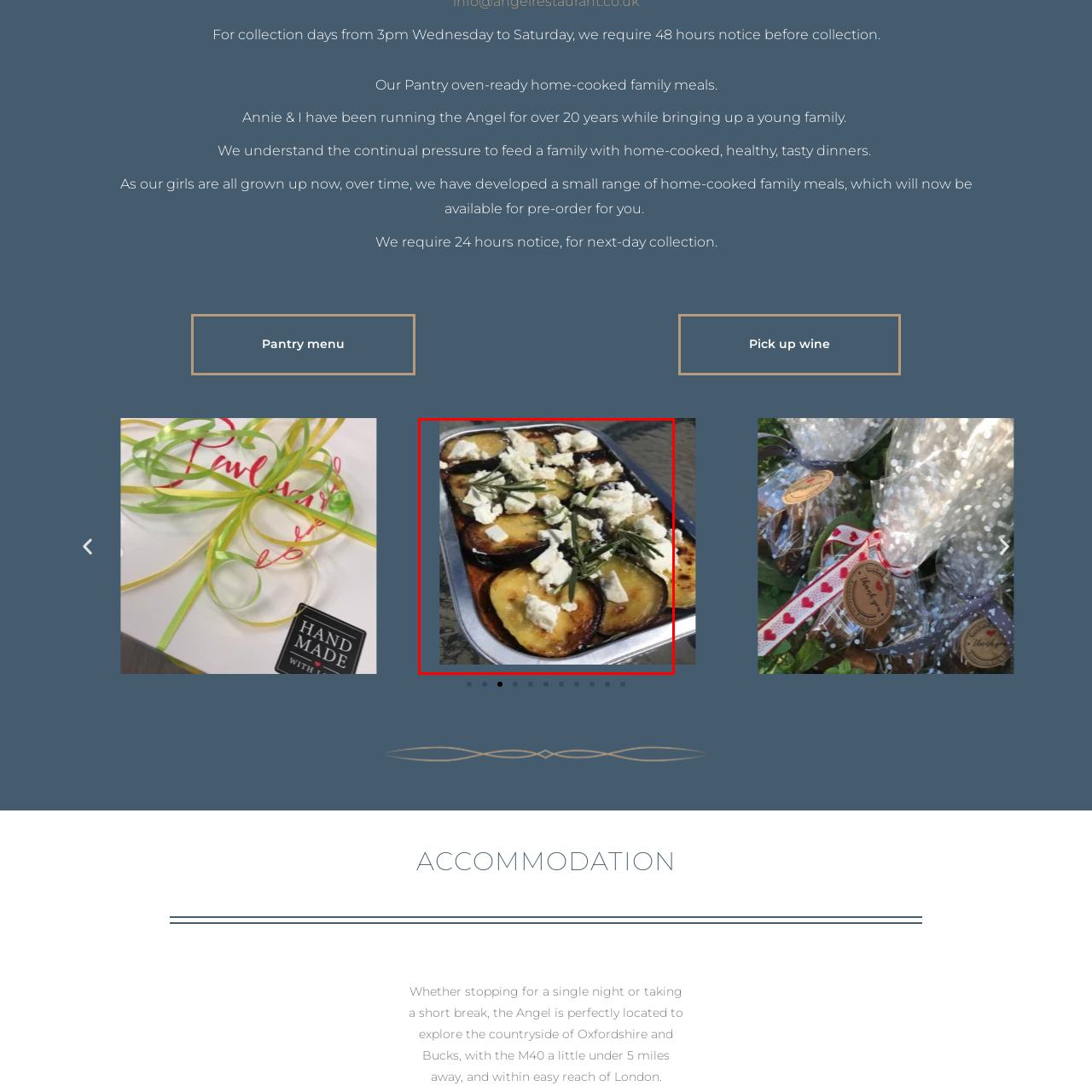Look at the area within the red bounding box, provide a one-word or phrase response to the following question: What herb is used to garnish the dish?

Rosemary